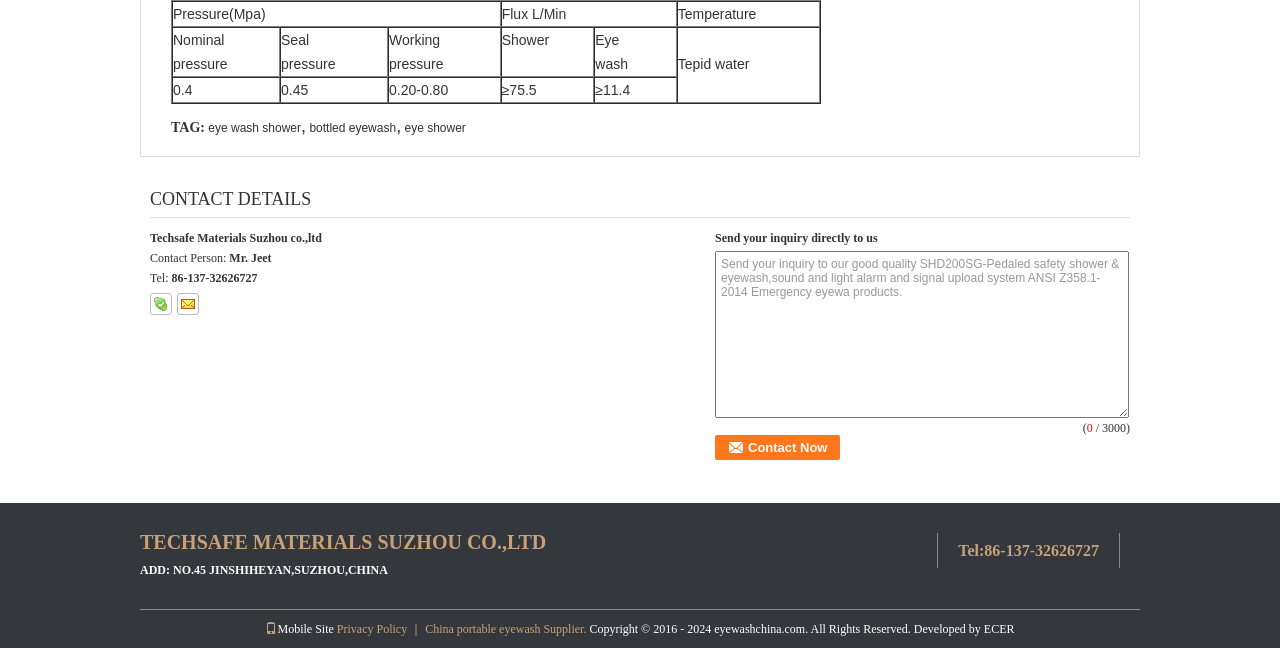Please identify the bounding box coordinates of the clickable element to fulfill the following instruction: "Click the 'Techsafe Materials Suzhou co.,ltd Skype' link". The coordinates should be four float numbers between 0 and 1, i.e., [left, top, right, bottom].

[0.117, 0.452, 0.134, 0.486]